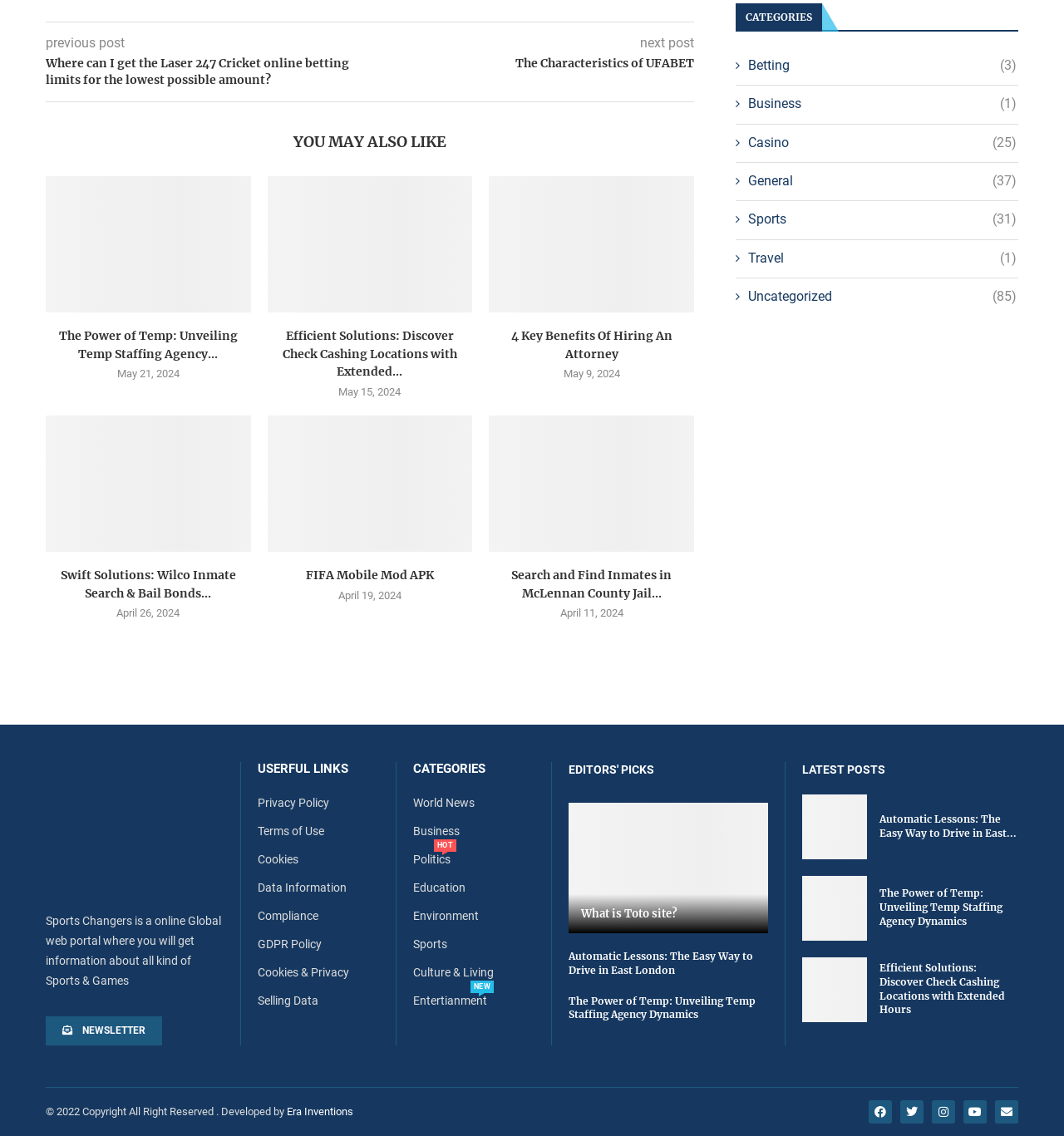How many categories are listed? Refer to the image and provide a one-word or short phrase answer.

8